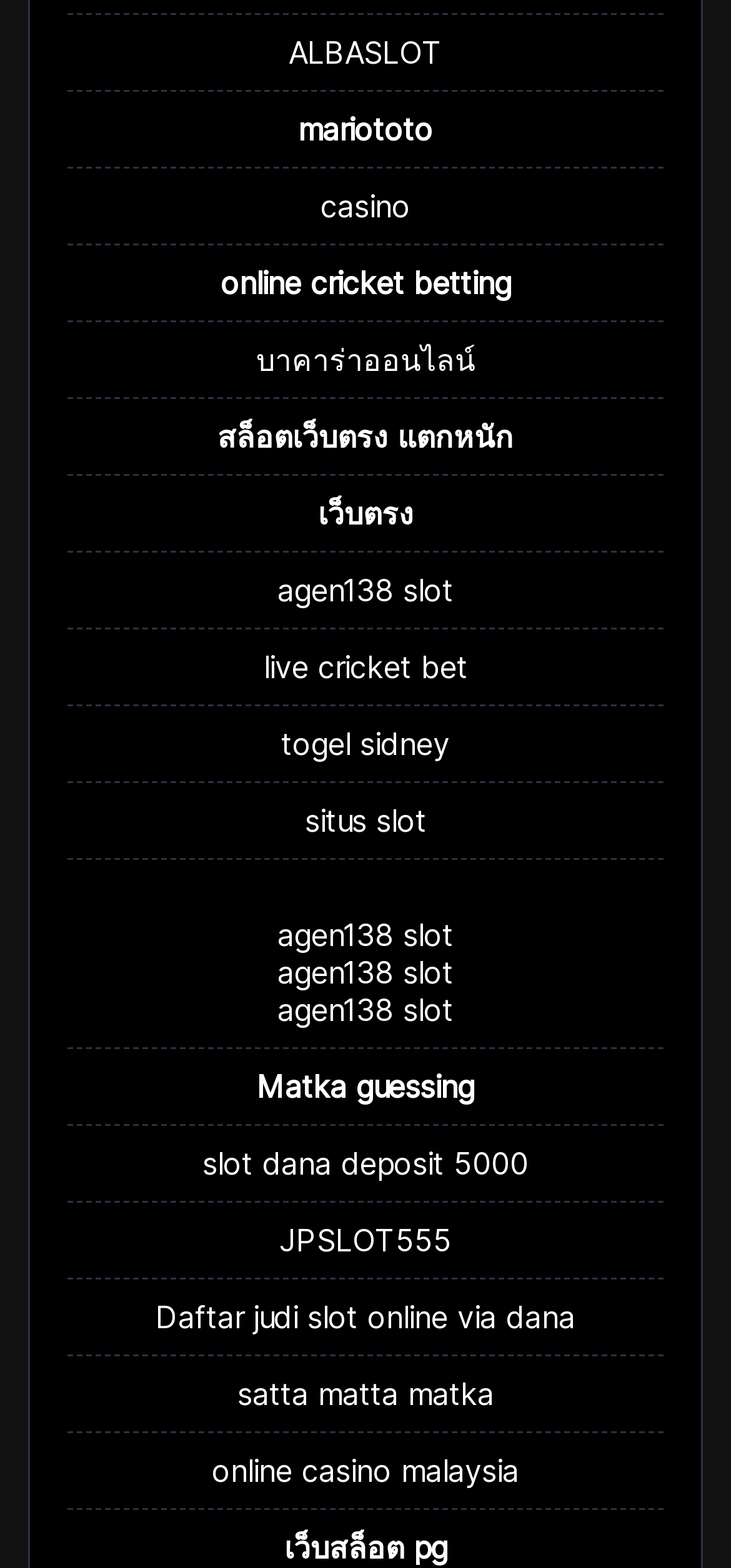Given the element description ALBASLOT, identify the bounding box coordinates for the UI element on the webpage screenshot. The format should be (top-left x, top-left y, bottom-right x, bottom-right y), with values between 0 and 1.

[0.395, 0.021, 0.605, 0.045]